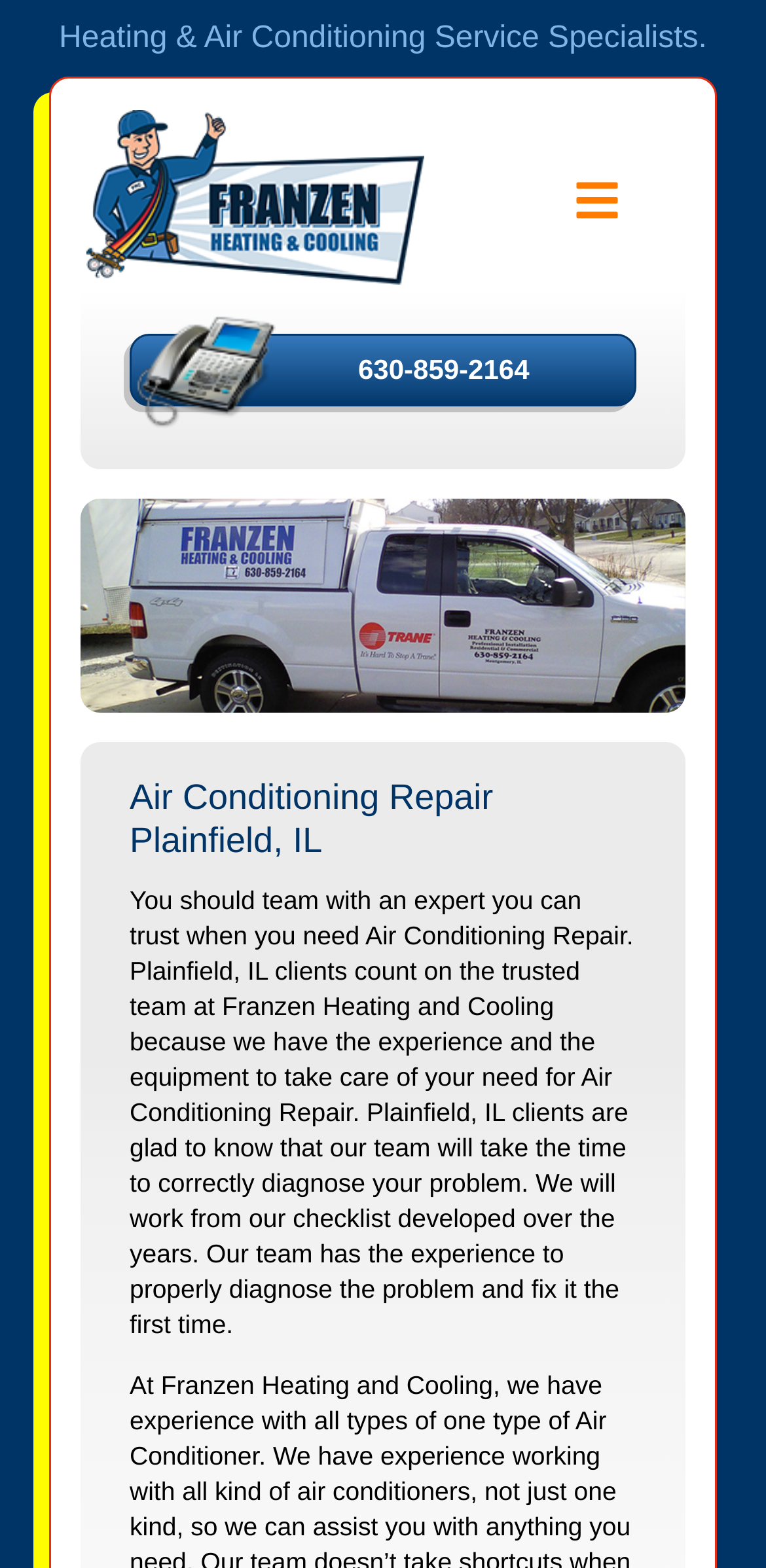Utilize the details in the image to give a detailed response to the question: What service does the company provide?

I found the service by looking at the header element with the text 'Air Conditioning Repair Plainfield, IL' and the static text element that mentions 'Air Conditioning Repair' as a service provided by the company.